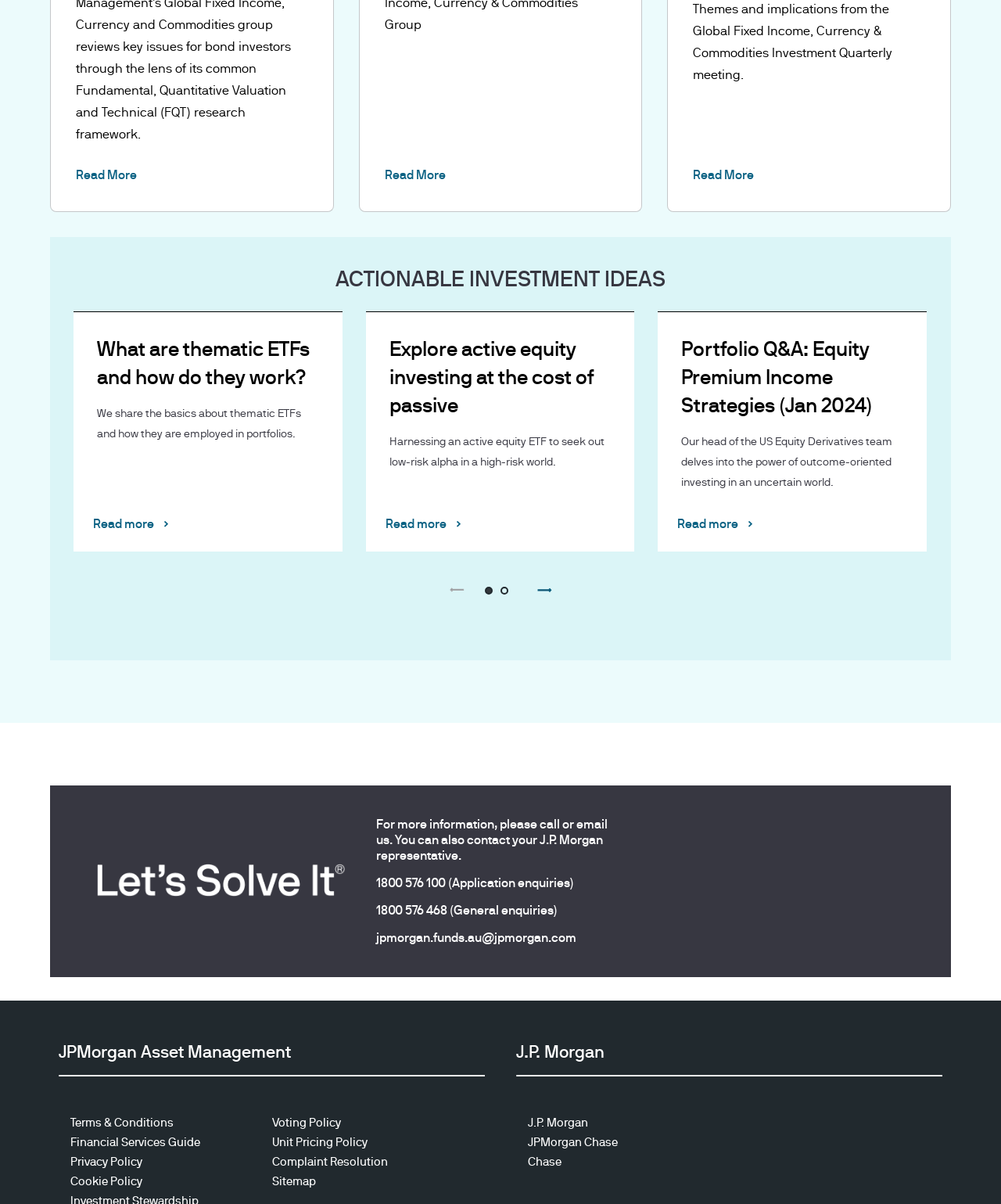What contact information is provided on the webpage?
Using the information from the image, provide a comprehensive answer to the question.

The webpage provides phone numbers for application enquiries and general enquiries, as well as an email address for contacting J.P. Morgan representatives.